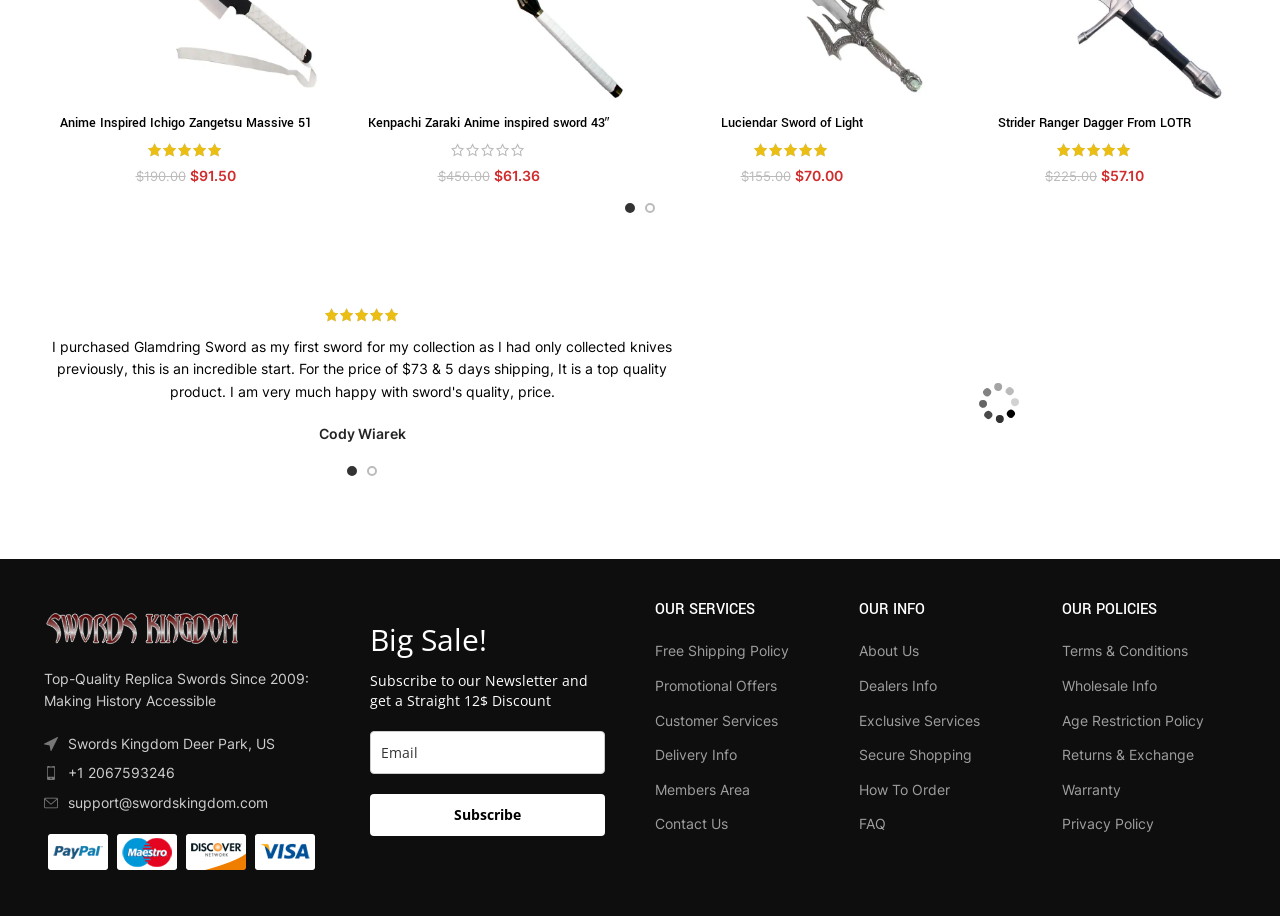Please provide a short answer using a single word or phrase for the question:
What is the name of the first sword?

Anime Inspired Ichigo Zangetsu Massive 51 Inches Sword